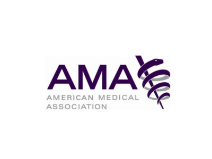What is the primary role of the AMA?
Provide a concise answer using a single word or phrase based on the image.

Advocating for public health